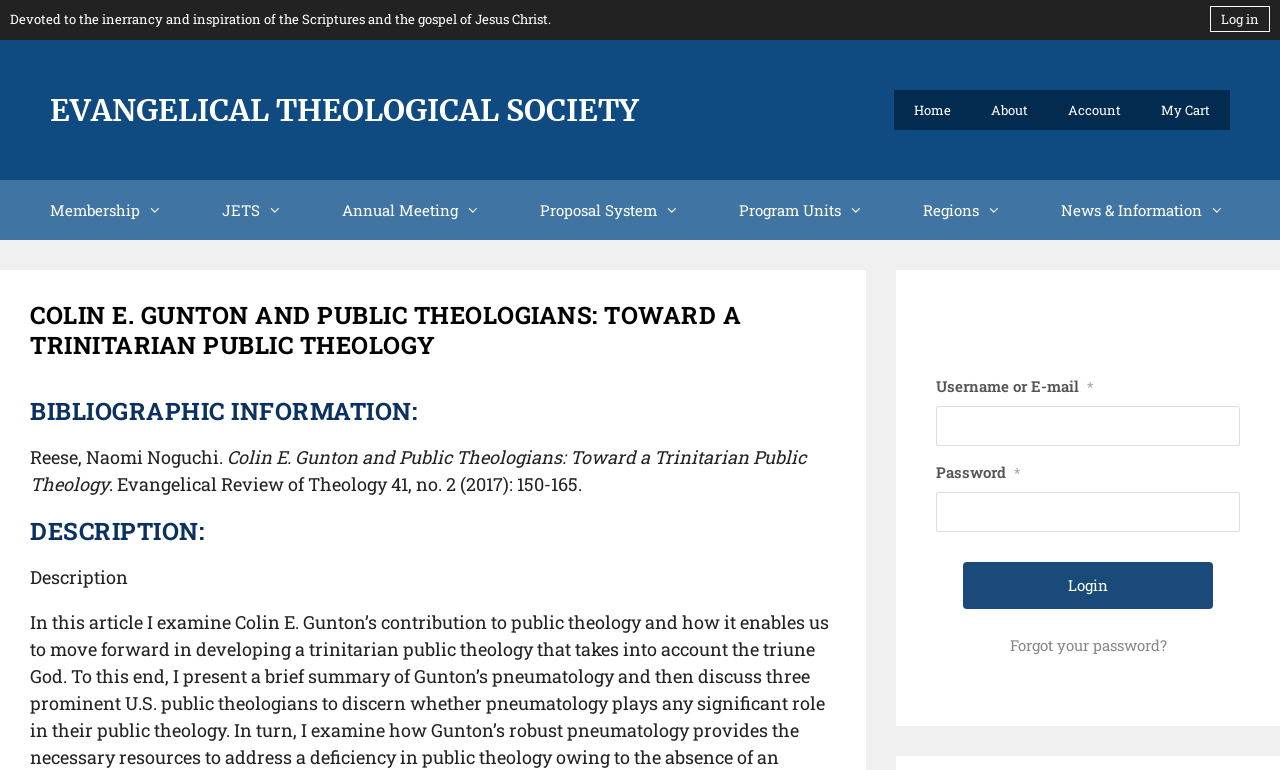Can you find the bounding box coordinates for the element to click on to achieve the instruction: "View the membership information"?

[0.016, 0.233, 0.15, 0.311]